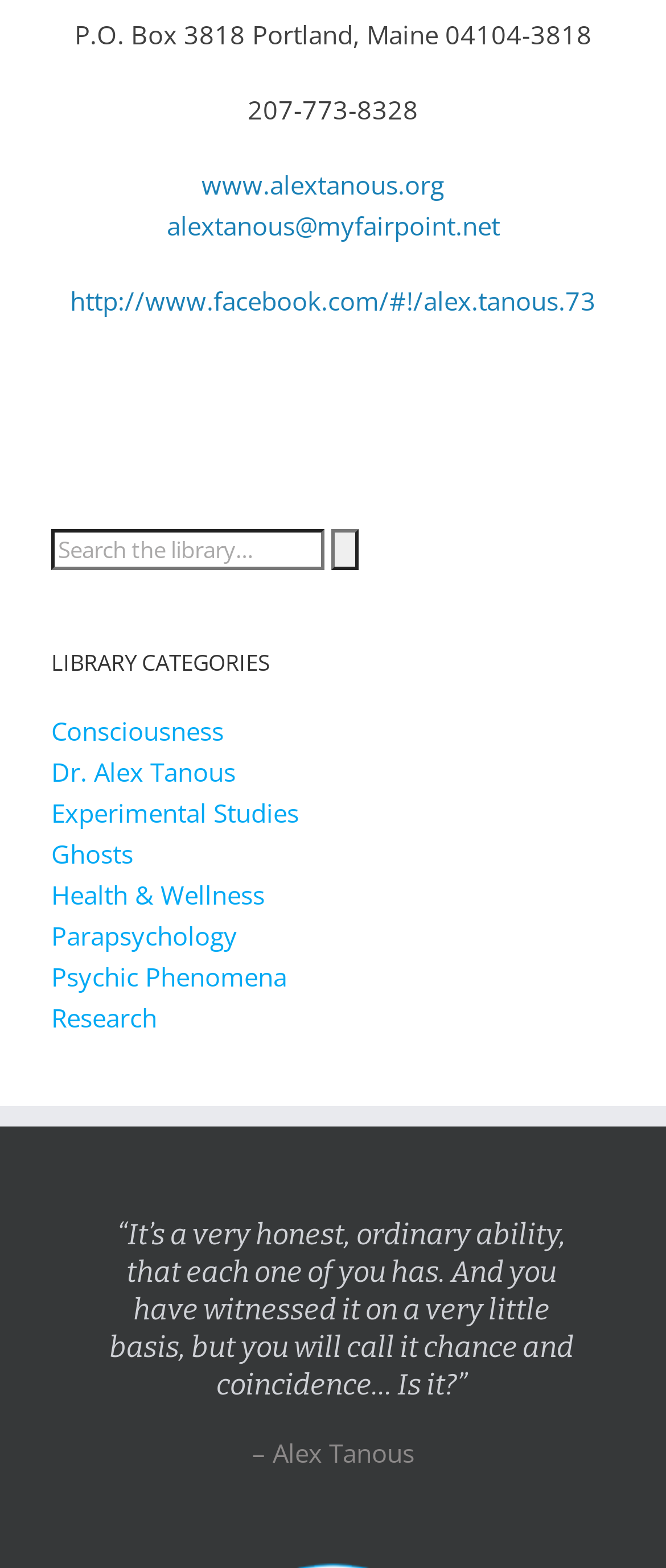Find the bounding box coordinates for the HTML element described as: "Research". The coordinates should consist of four float values between 0 and 1, i.e., [left, top, right, bottom].

[0.077, 0.638, 0.236, 0.66]